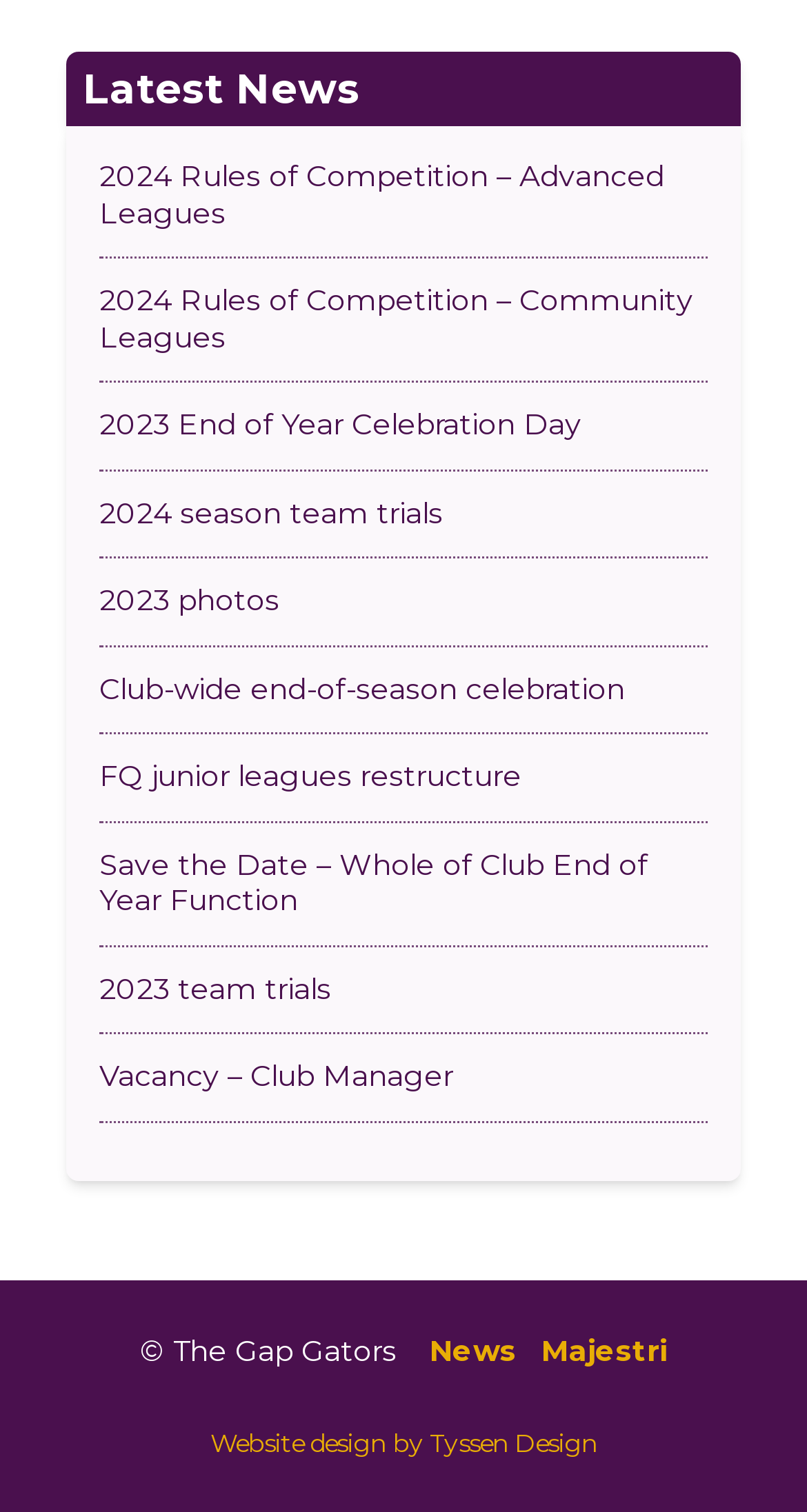Pinpoint the bounding box coordinates of the element you need to click to execute the following instruction: "browse 2023 photos". The bounding box should be represented by four float numbers between 0 and 1, in the format [left, top, right, bottom].

[0.123, 0.386, 0.877, 0.427]